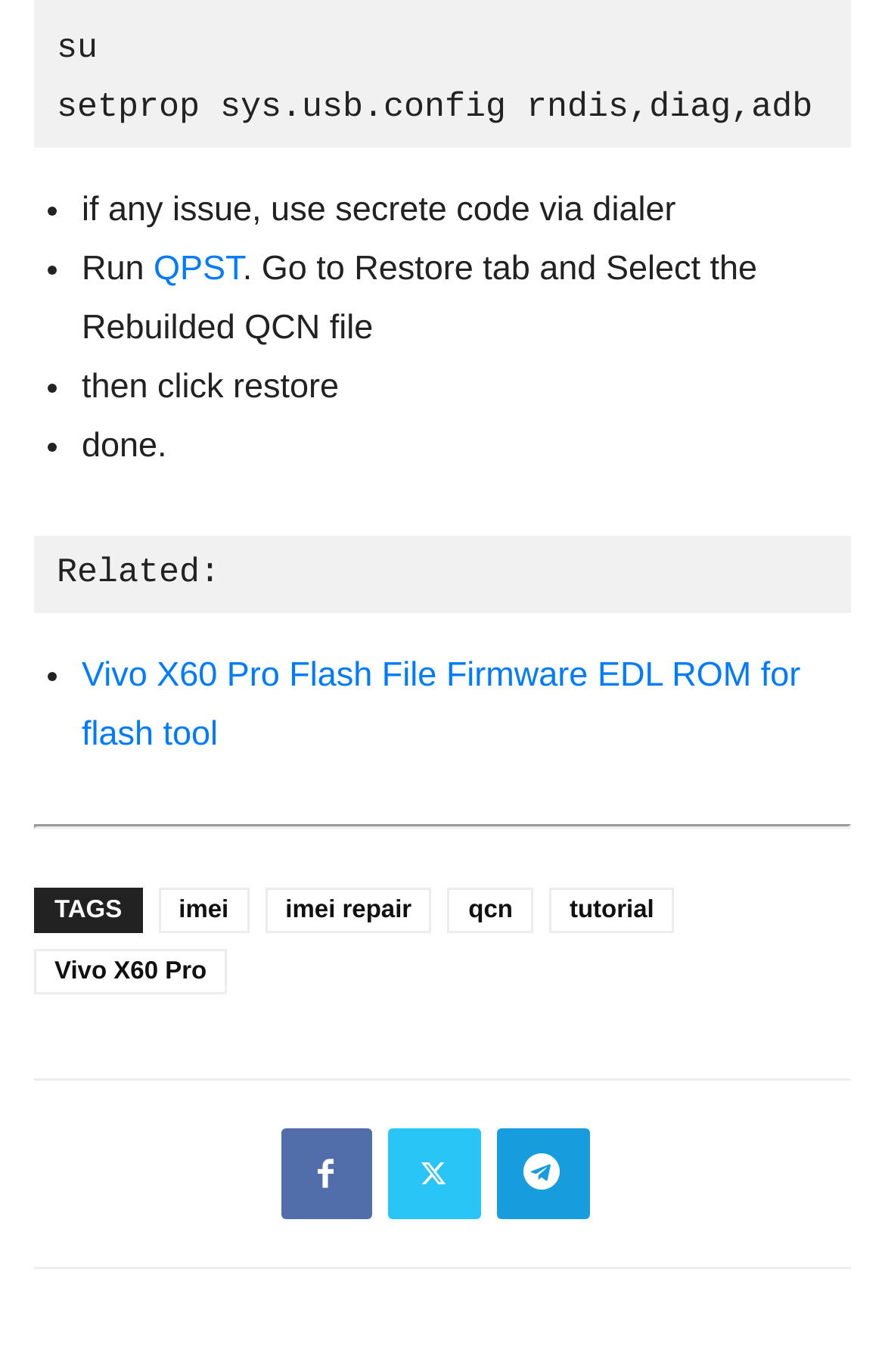Locate the bounding box coordinates of the clickable region necessary to complete the following instruction: "Click on 'qcn'". Provide the coordinates in the format of four float numbers between 0 and 1, i.e., [left, top, right, bottom].

[0.506, 0.647, 0.602, 0.68]